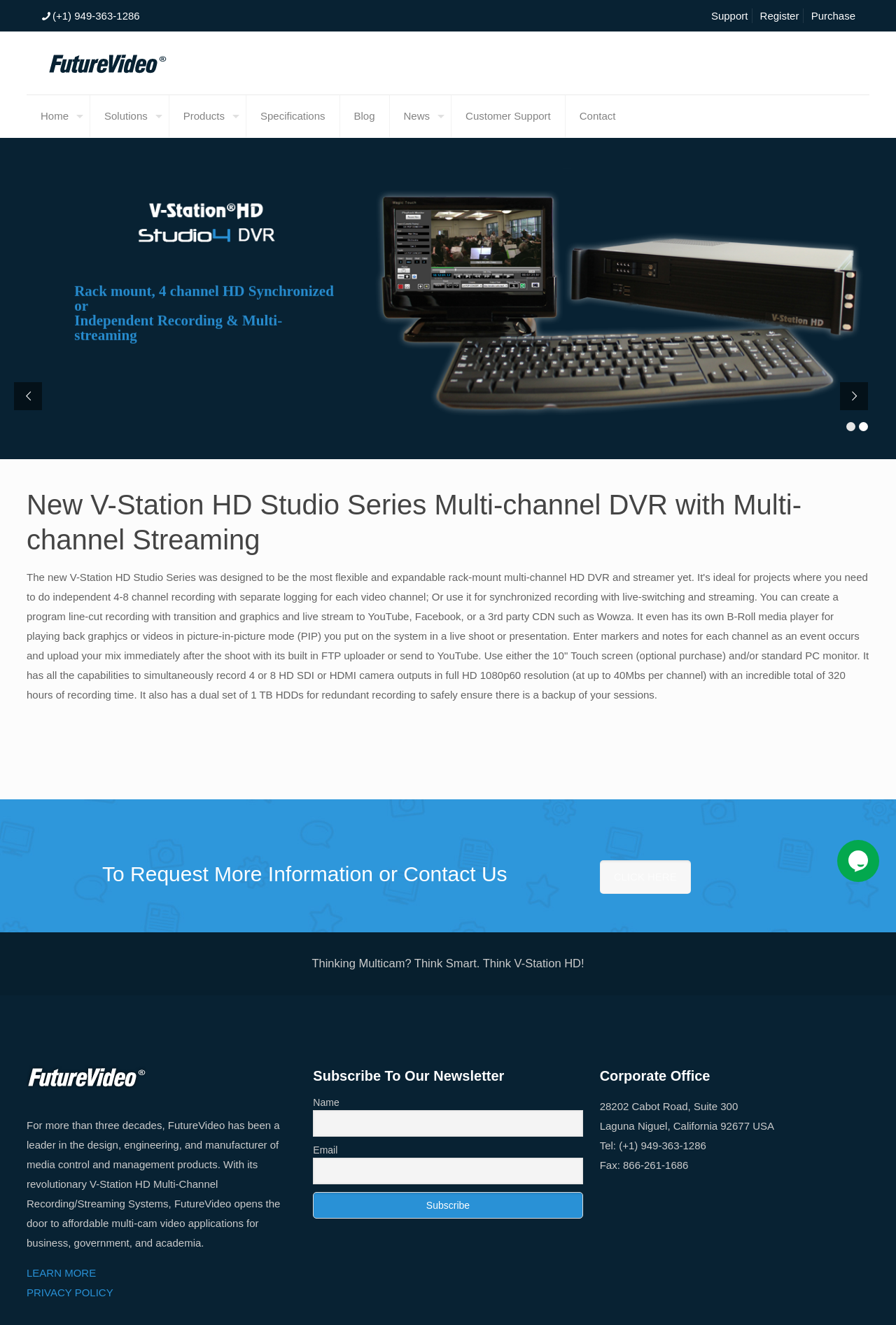Ascertain the bounding box coordinates for the UI element detailed here: "Customer Support". The coordinates should be provided as [left, top, right, bottom] with each value being a float between 0 and 1.

[0.504, 0.072, 0.631, 0.104]